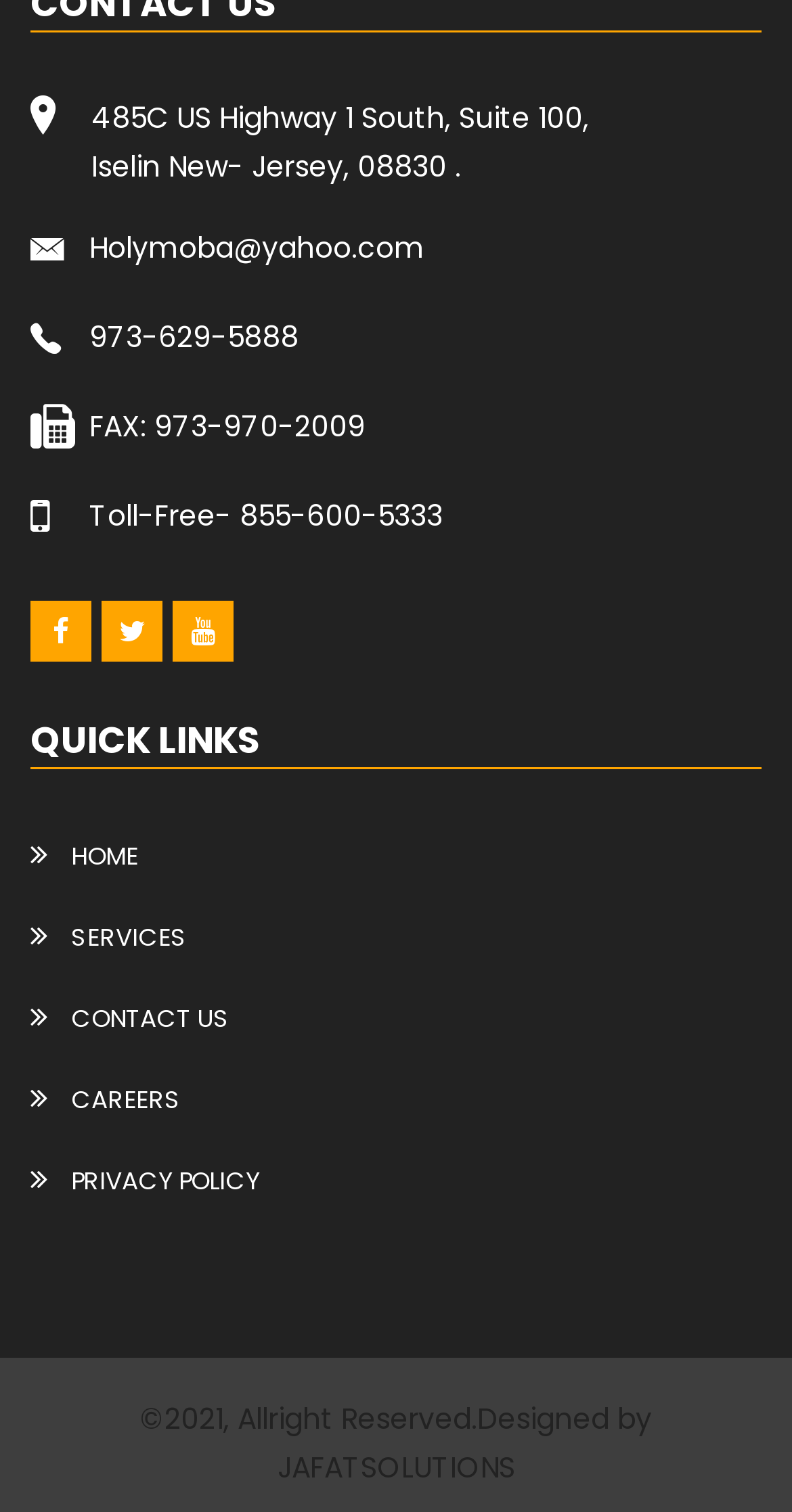Locate the bounding box coordinates of the element that should be clicked to fulfill the instruction: "Visit careers page".

[0.038, 0.715, 0.228, 0.738]